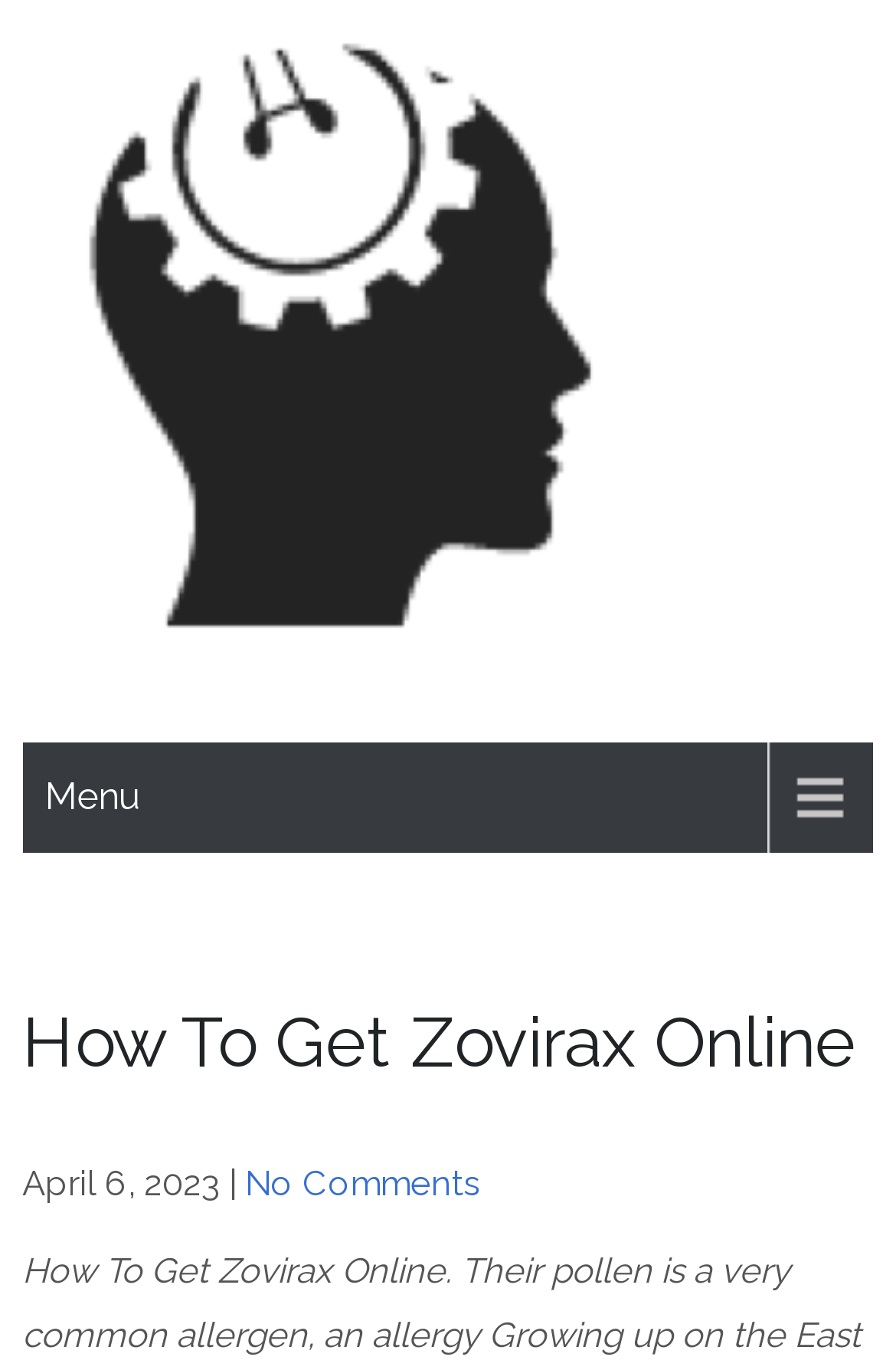What is the date of the article?
Look at the screenshot and give a one-word or phrase answer.

April 6, 2023